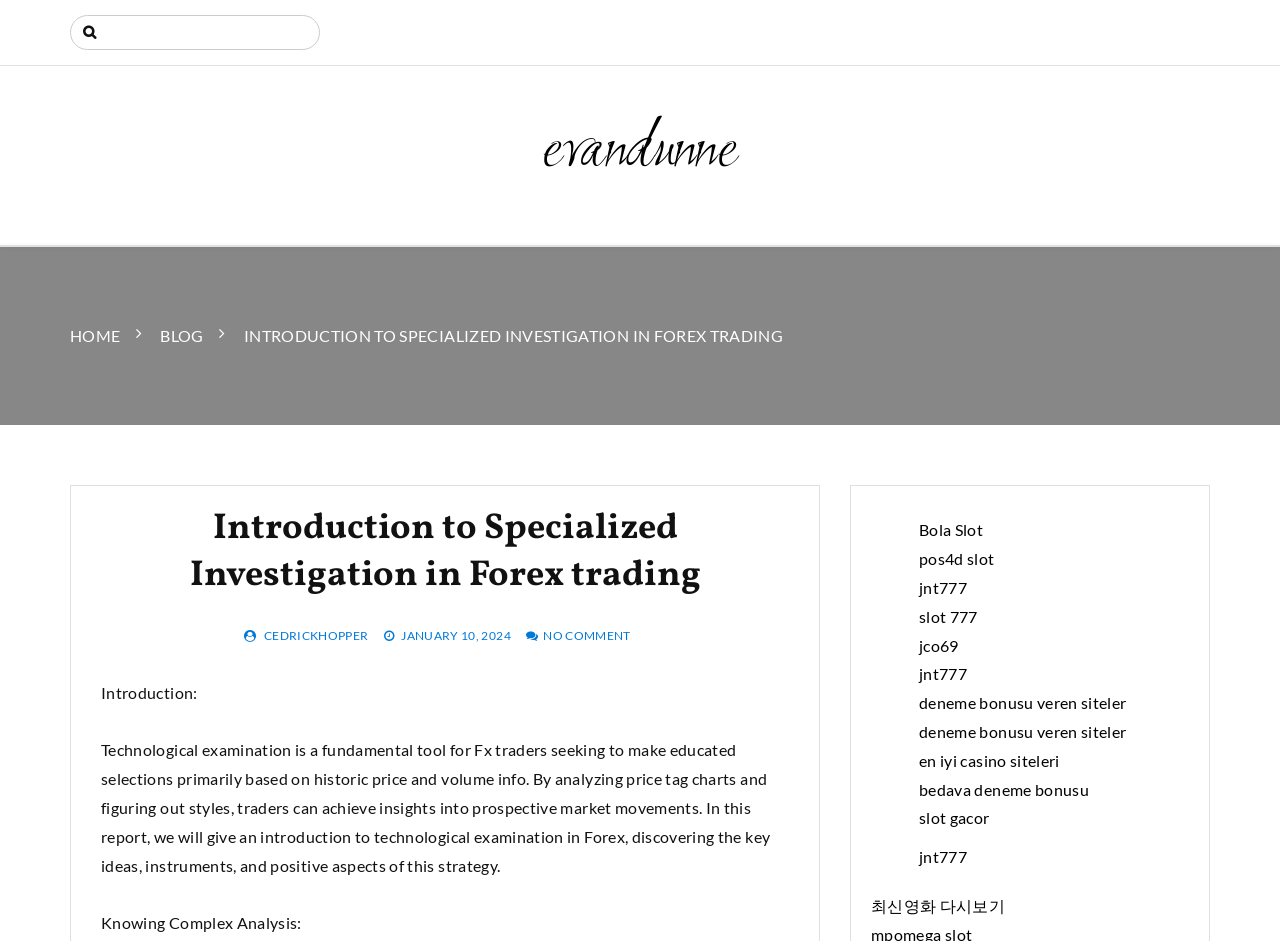Please find the bounding box coordinates of the element's region to be clicked to carry out this instruction: "Visit evandunne's page".

[0.423, 0.114, 0.577, 0.209]